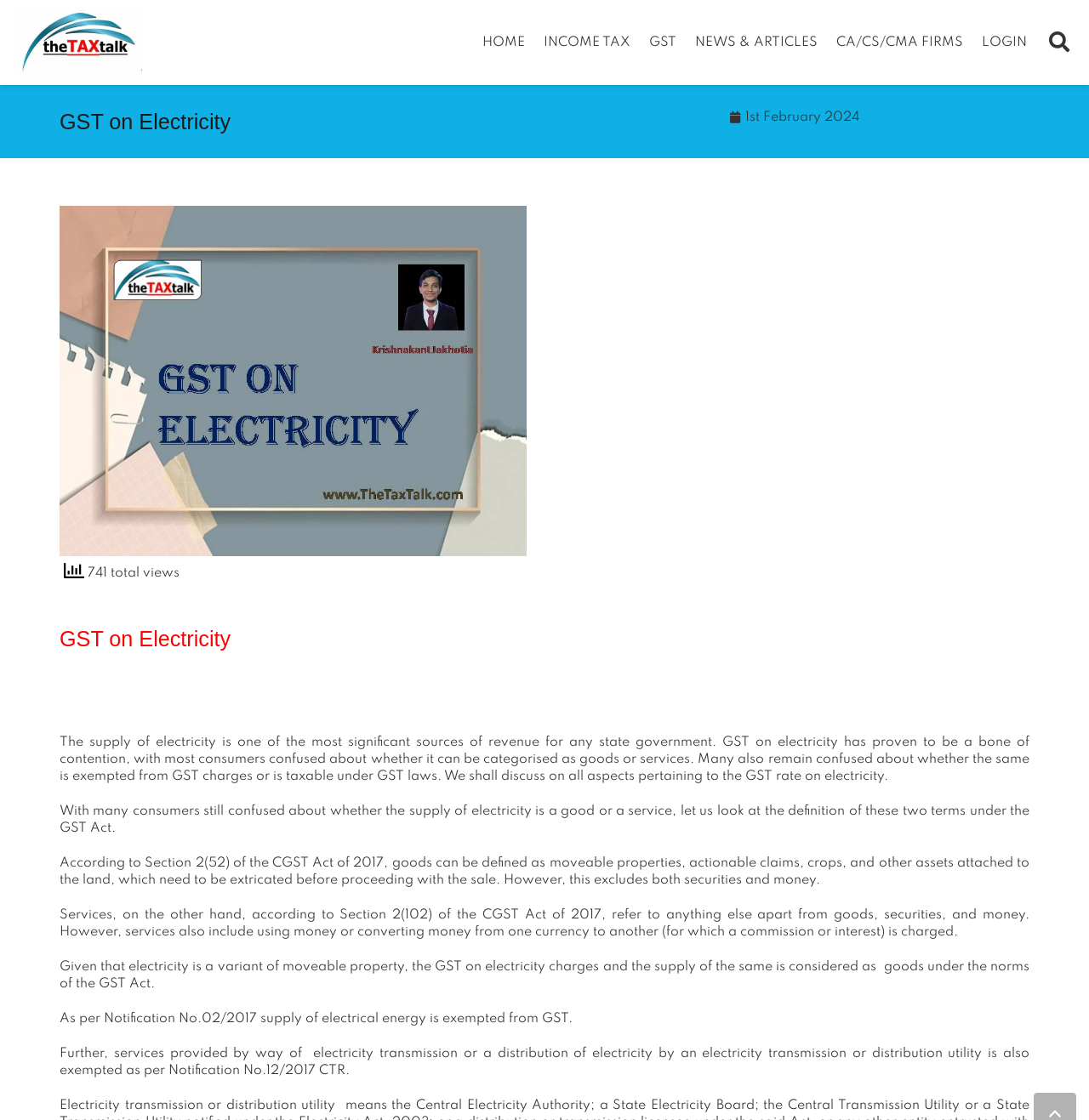Find the bounding box coordinates of the element's region that should be clicked in order to follow the given instruction: "Search for something". The coordinates should consist of four float numbers between 0 and 1, i.e., [left, top, right, bottom].

[0.952, 0.023, 0.993, 0.053]